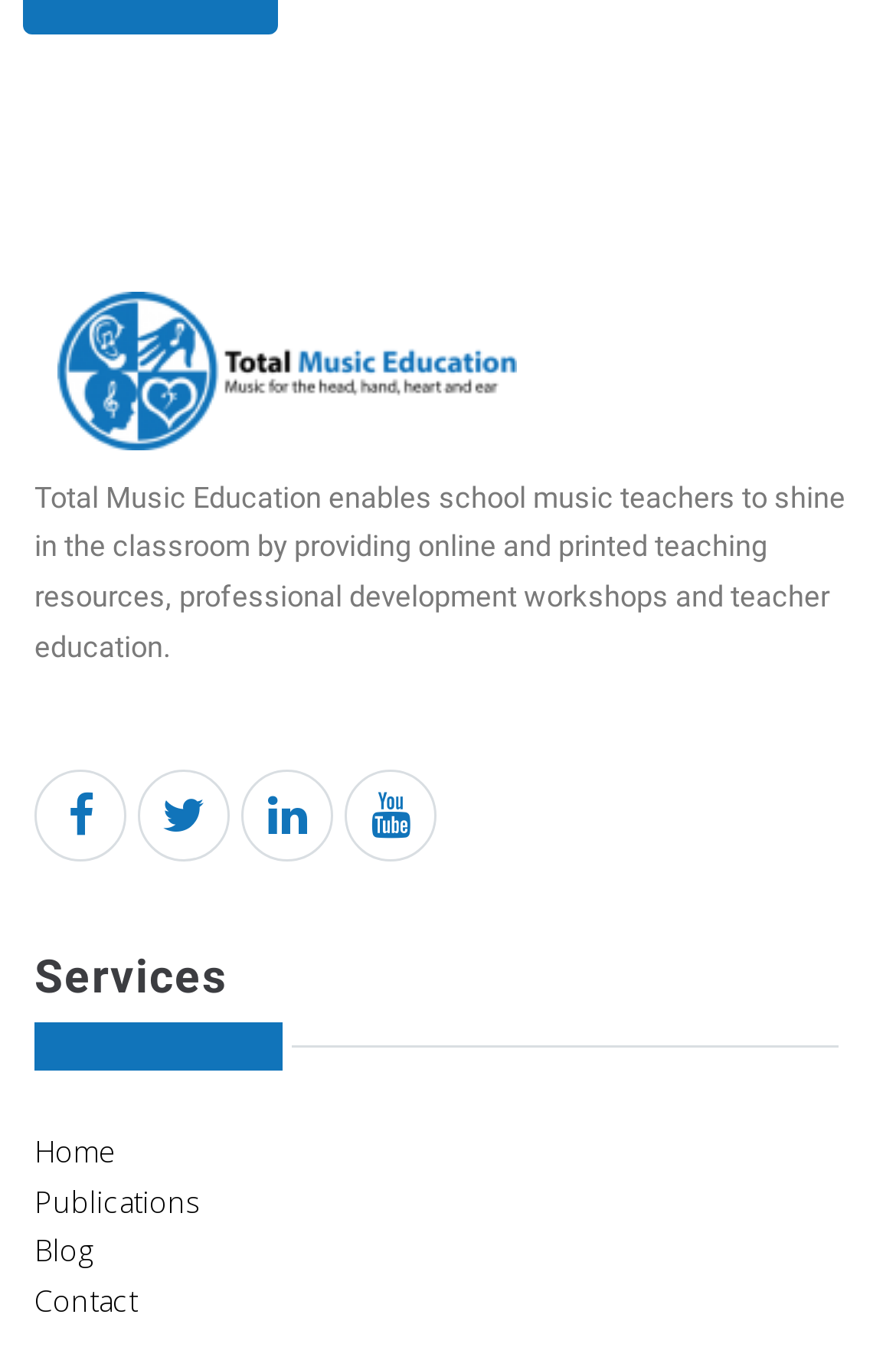What is the purpose of Total Music Education?
Refer to the image and give a detailed answer to the question.

Based on the StaticText element, it is clear that Total Music Education enables school music teachers to shine in the classroom by providing online and printed teaching resources, professional development workshops, and teacher education.